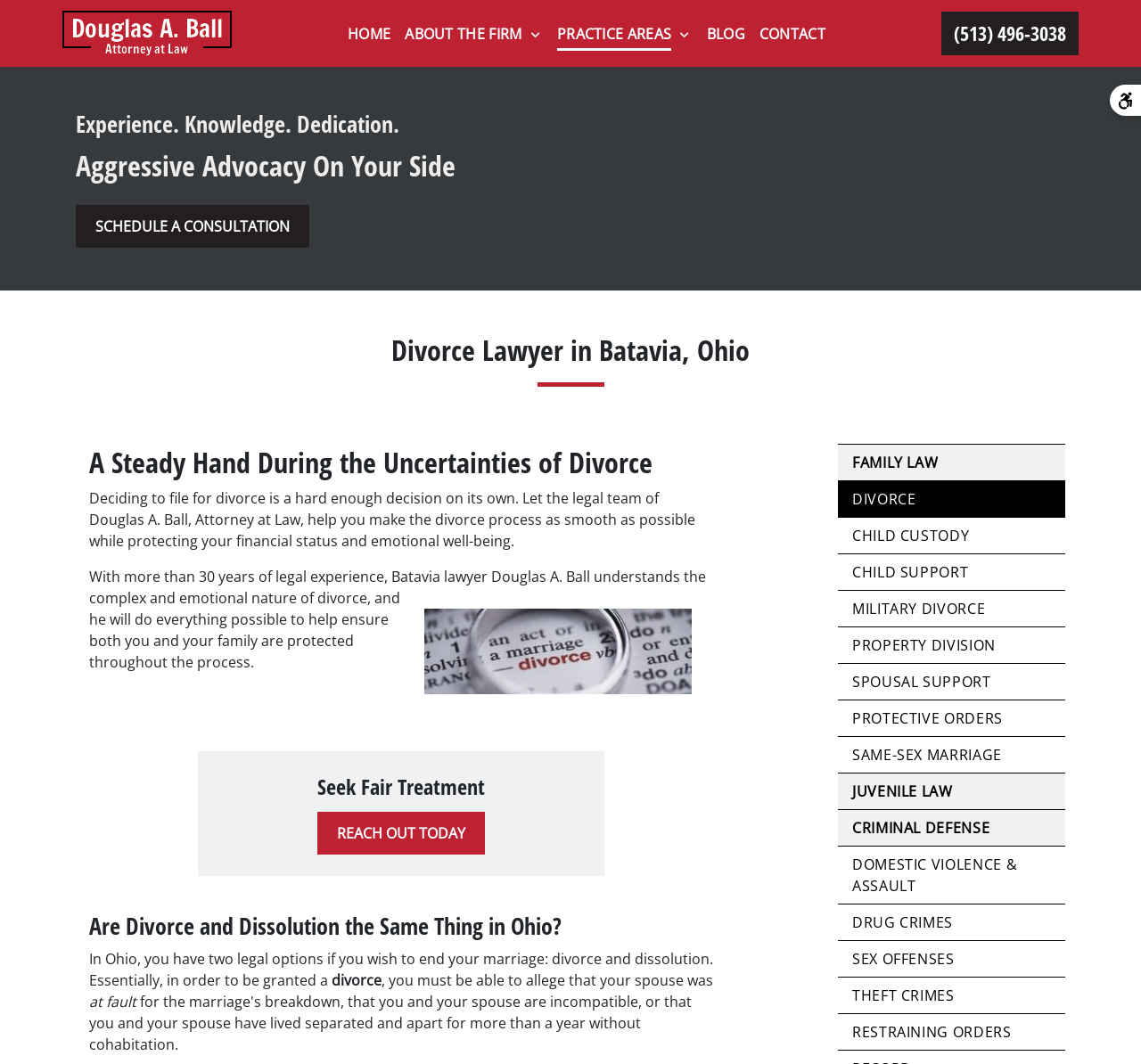Identify the bounding box coordinates of the clickable section necessary to follow the following instruction: "Click the SEARCH TOGGLE button". The coordinates should be presented as four float numbers from 0 to 1, i.e., [left, top, right, bottom].

None